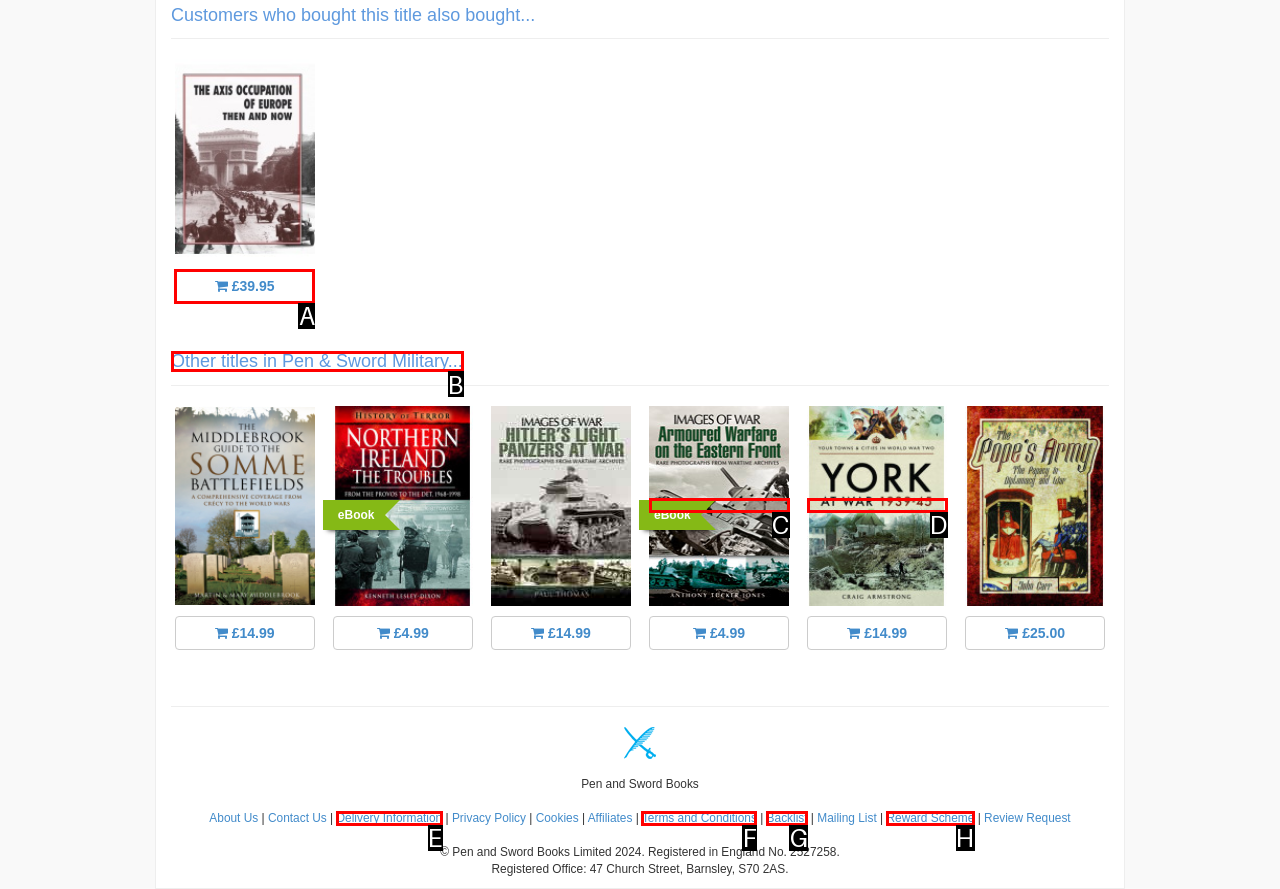Select the correct UI element to click for this task: View other titles in Pen & Sword Military.
Answer using the letter from the provided options.

B